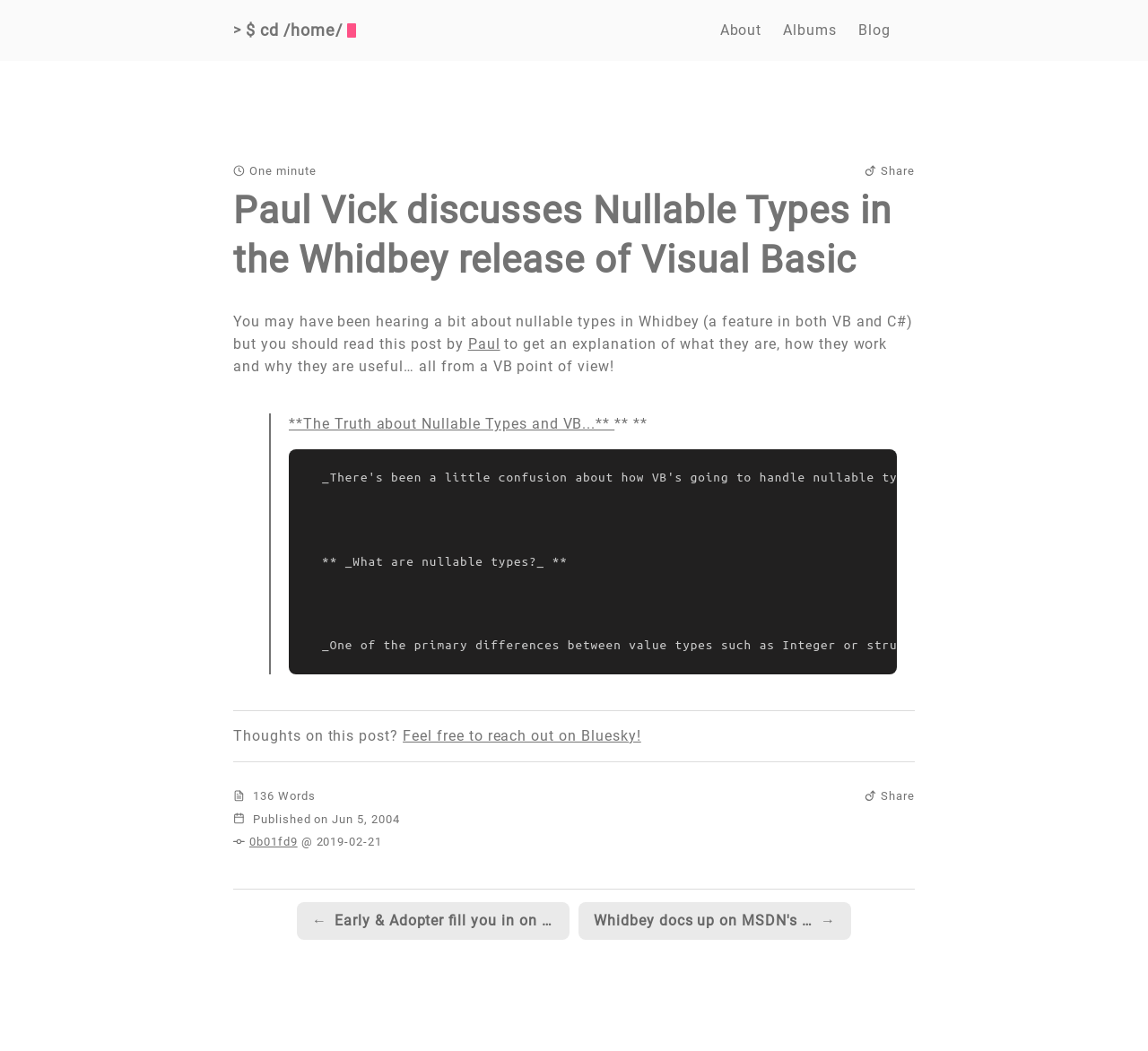Who is the author of the blog post? Based on the image, give a response in one word or a short phrase.

Paul